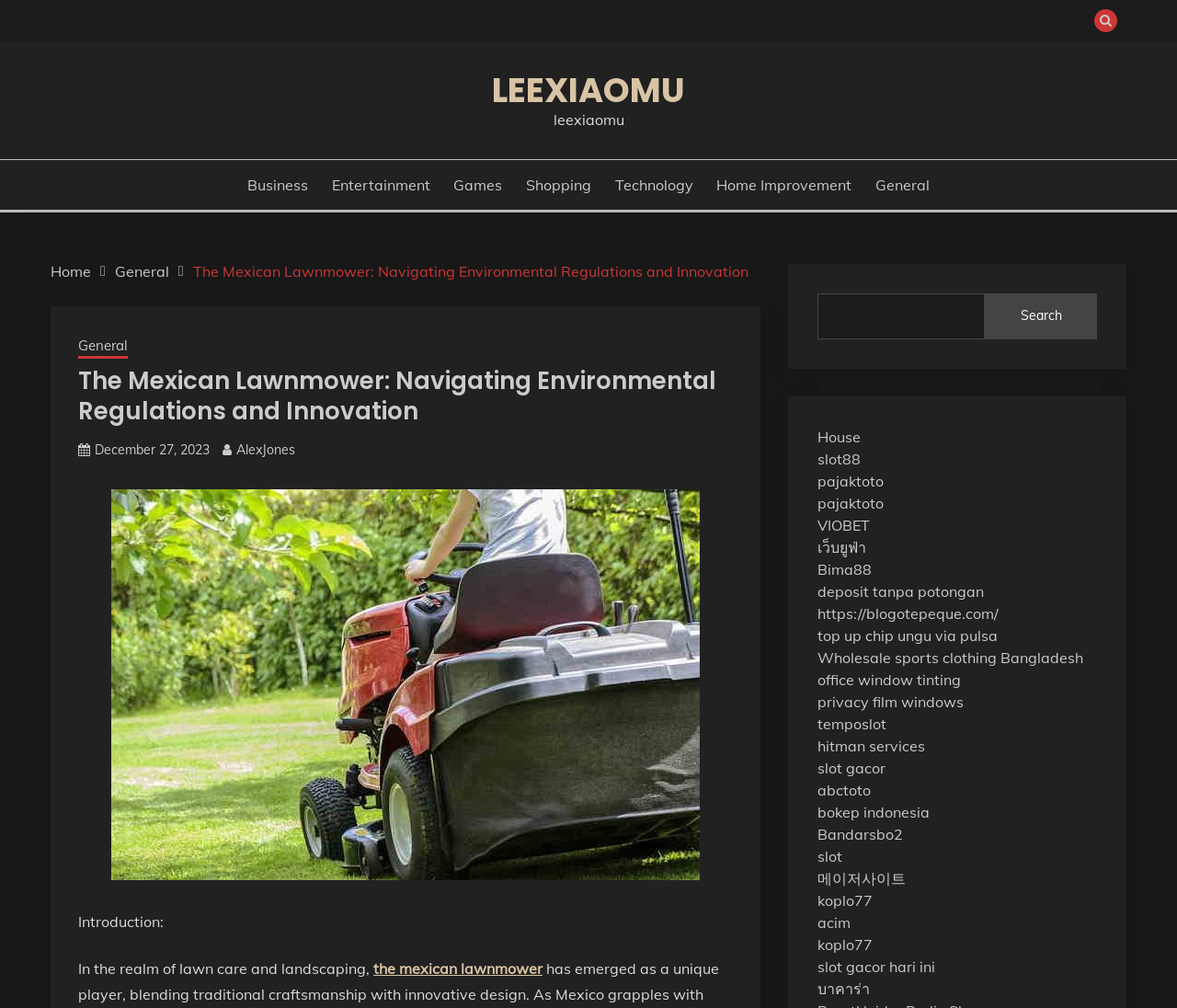What is the category of the webpage?
Using the image provided, answer with just one word or phrase.

Home Improvement